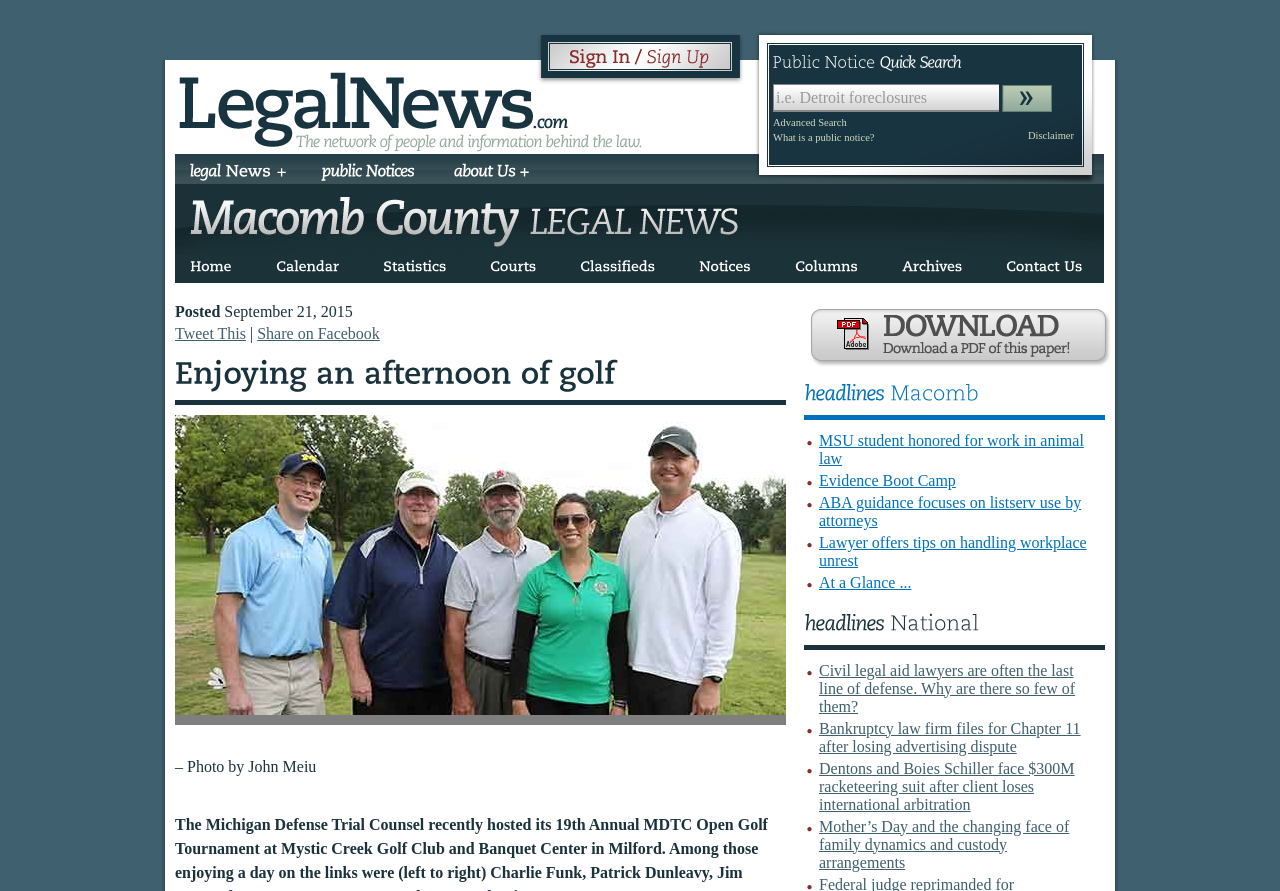What is the topic of the first news article?
Answer the question with a detailed and thorough explanation.

The first news article has a heading 'Enjoying an afternoon of golf', which suggests that the topic of this article is related to golf.